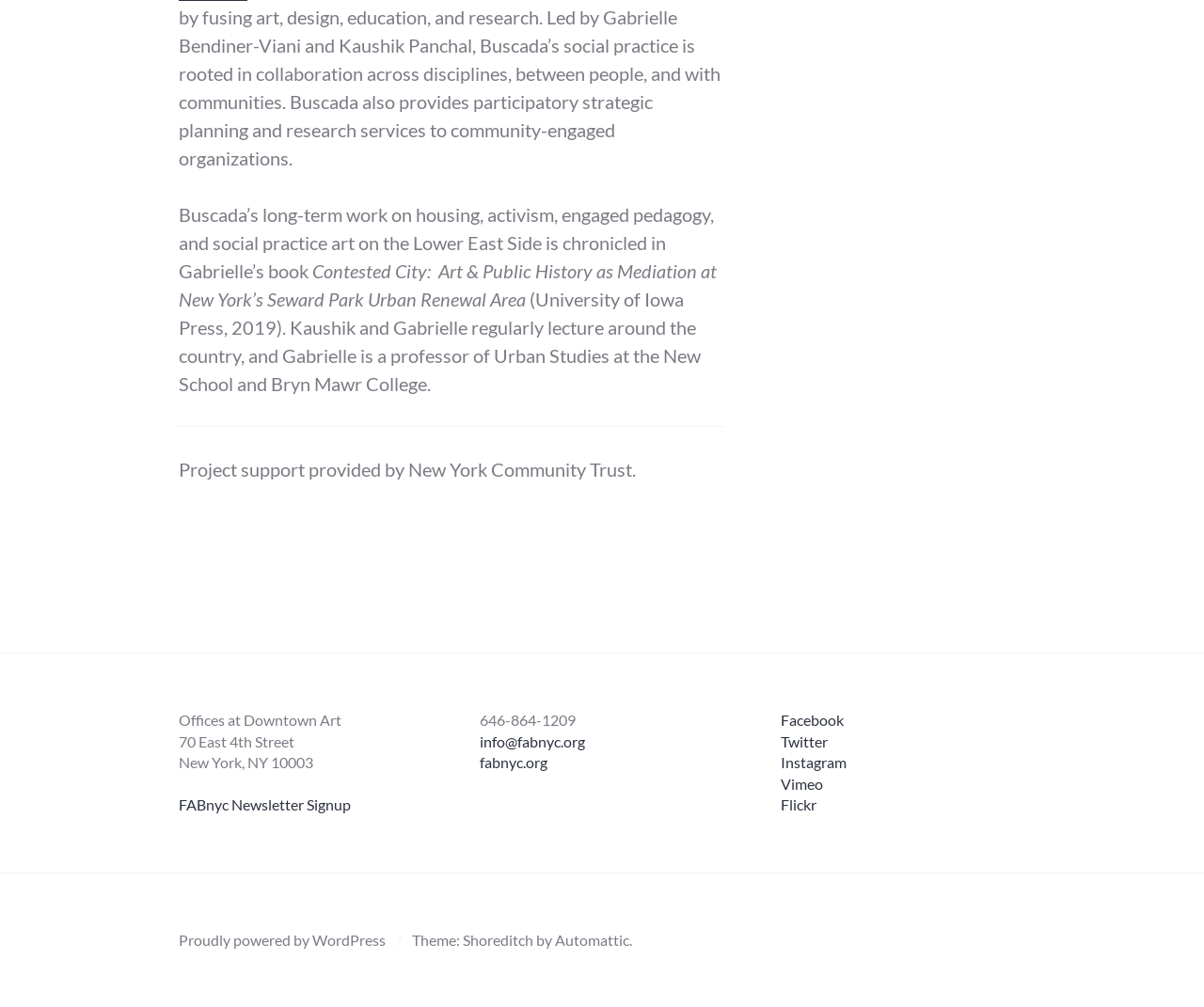Using the webpage screenshot, find the UI element described by FABnyc Newsletter Signup. Provide the bounding box coordinates in the format (top-left x, top-left y, bottom-right x, bottom-right y), ensuring all values are floating point numbers between 0 and 1.

[0.148, 0.79, 0.291, 0.808]